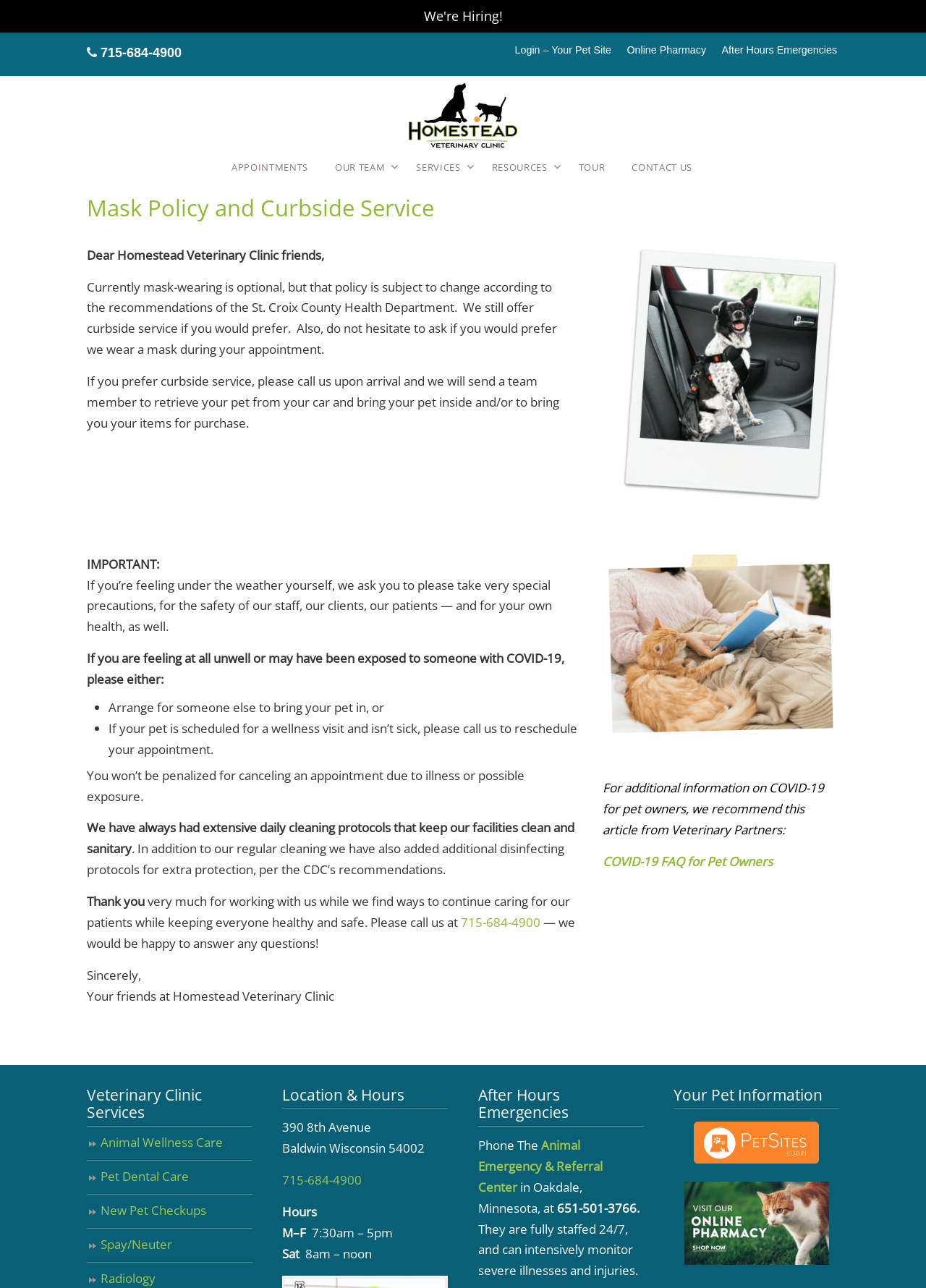Please find and report the primary heading text from the webpage.

Mask Policy and Curbside Service